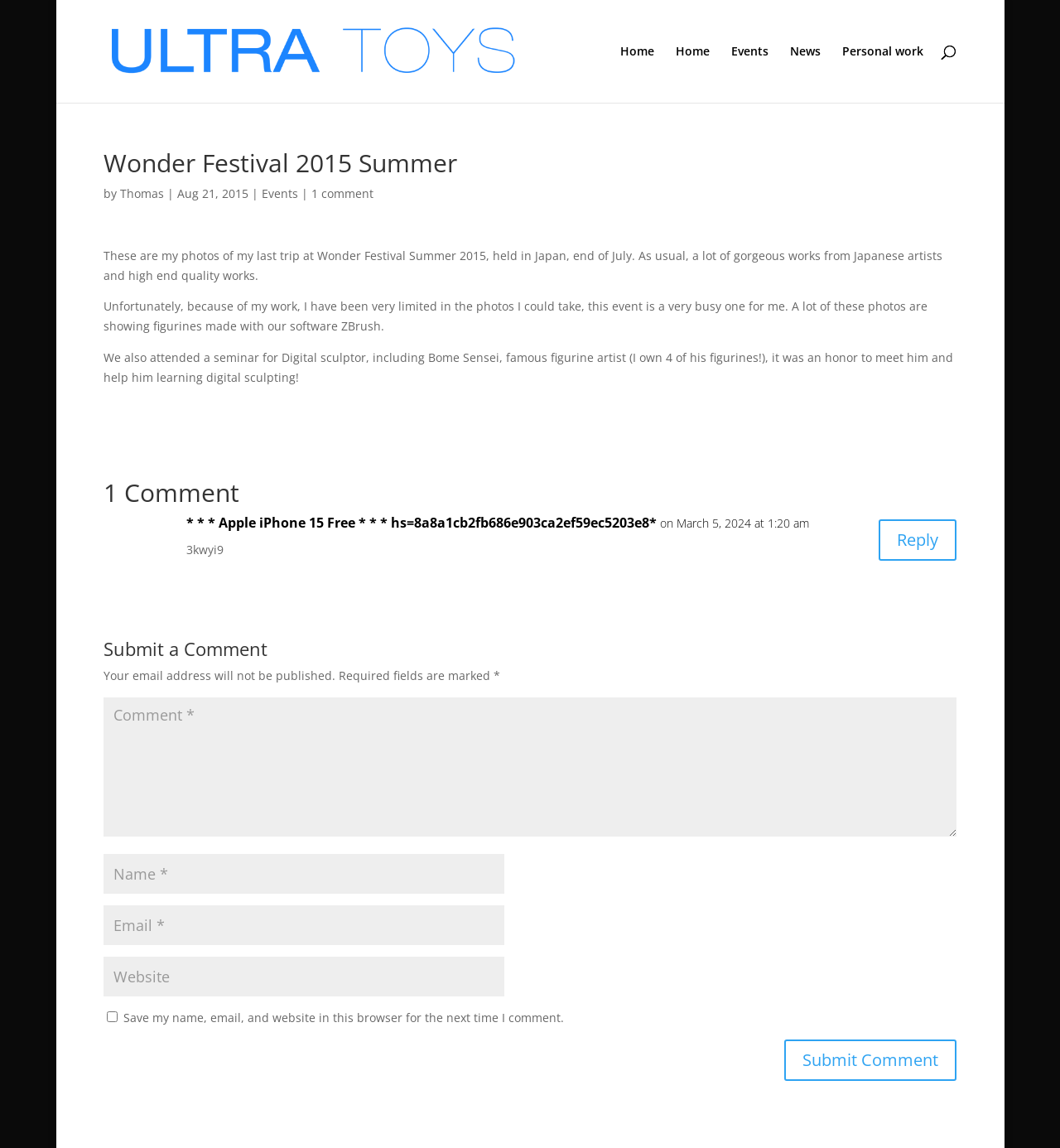Predict the bounding box for the UI component with the following description: "Events".

[0.247, 0.162, 0.281, 0.175]